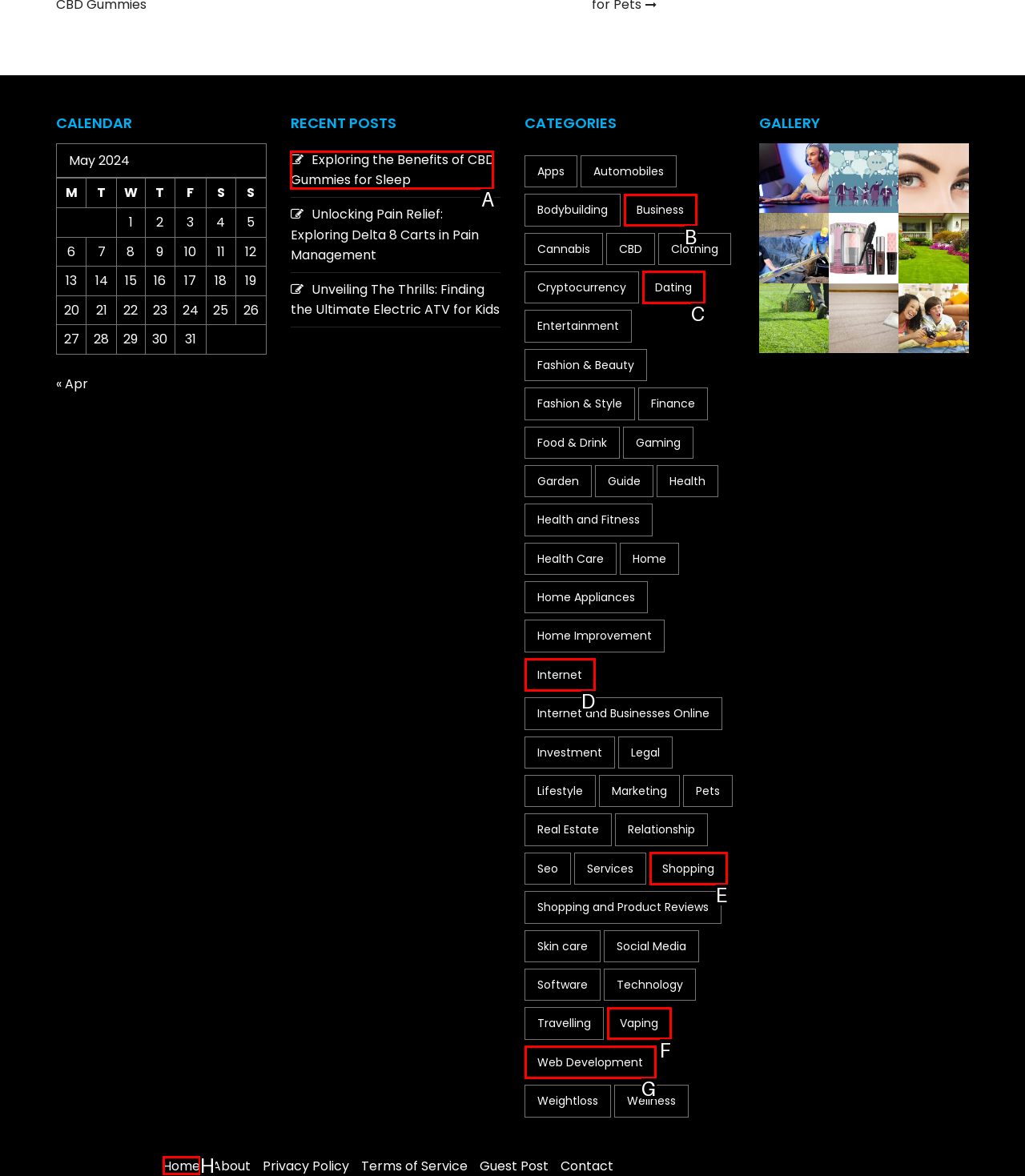Tell me which one HTML element I should click to complete this task: Explore the benefits of CBD gummies for sleep Answer with the option's letter from the given choices directly.

A